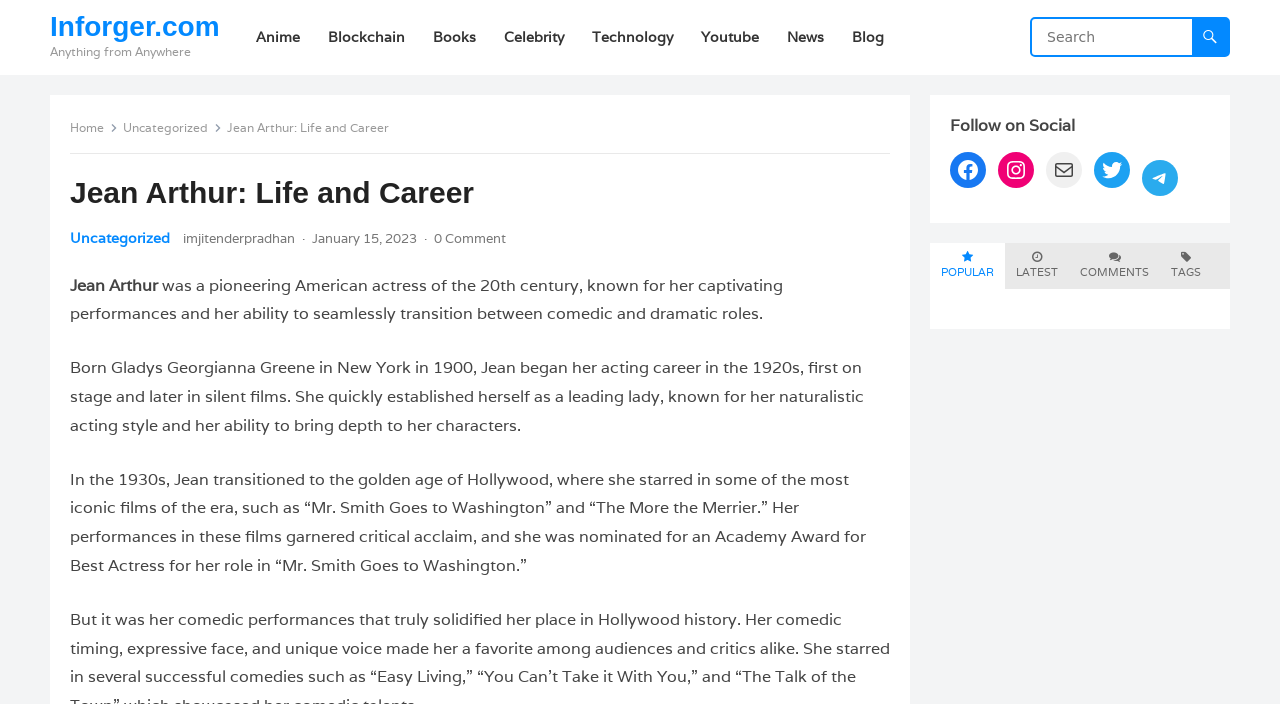Offer a detailed account of what is visible on the webpage.

The webpage is about Jean Arthur, a pioneering American actress of the 20th century. At the top, there is a heading "Inforger.com" with a link to the website's homepage. Below it, there is a tagline "Anything from Anywhere". 

On the top-right corner, there are several links to different categories, including "Anime", "Blockchain", "Books", "Celebrity", "Technology", "Youtube", "News", and "Blog". Next to these links, there is a search box with a button.

Below the search box, there is a section with a heading "Jean Arthur: Life and Career". This section contains a brief biography of Jean Arthur, including her early life, acting career, and notable film roles. The text is divided into three paragraphs, with the first paragraph introducing Jean Arthur, the second paragraph describing her early career, and the third paragraph discussing her transition to Hollywood and her notable film roles.

On the right side of the biography section, there are links to "Home", "Uncategorized", and the author's name "imjitenderpradhan". There is also a date "January 15, 2023" and a link to "0 Comment".

At the bottom of the page, there is a section with social media links, including Facebook, Instagram, Mail, Twitter, and Telegram. Next to the social media links, there are four links labeled "POPULAR", "LATEST", "COMMENTS", and "TAGS".